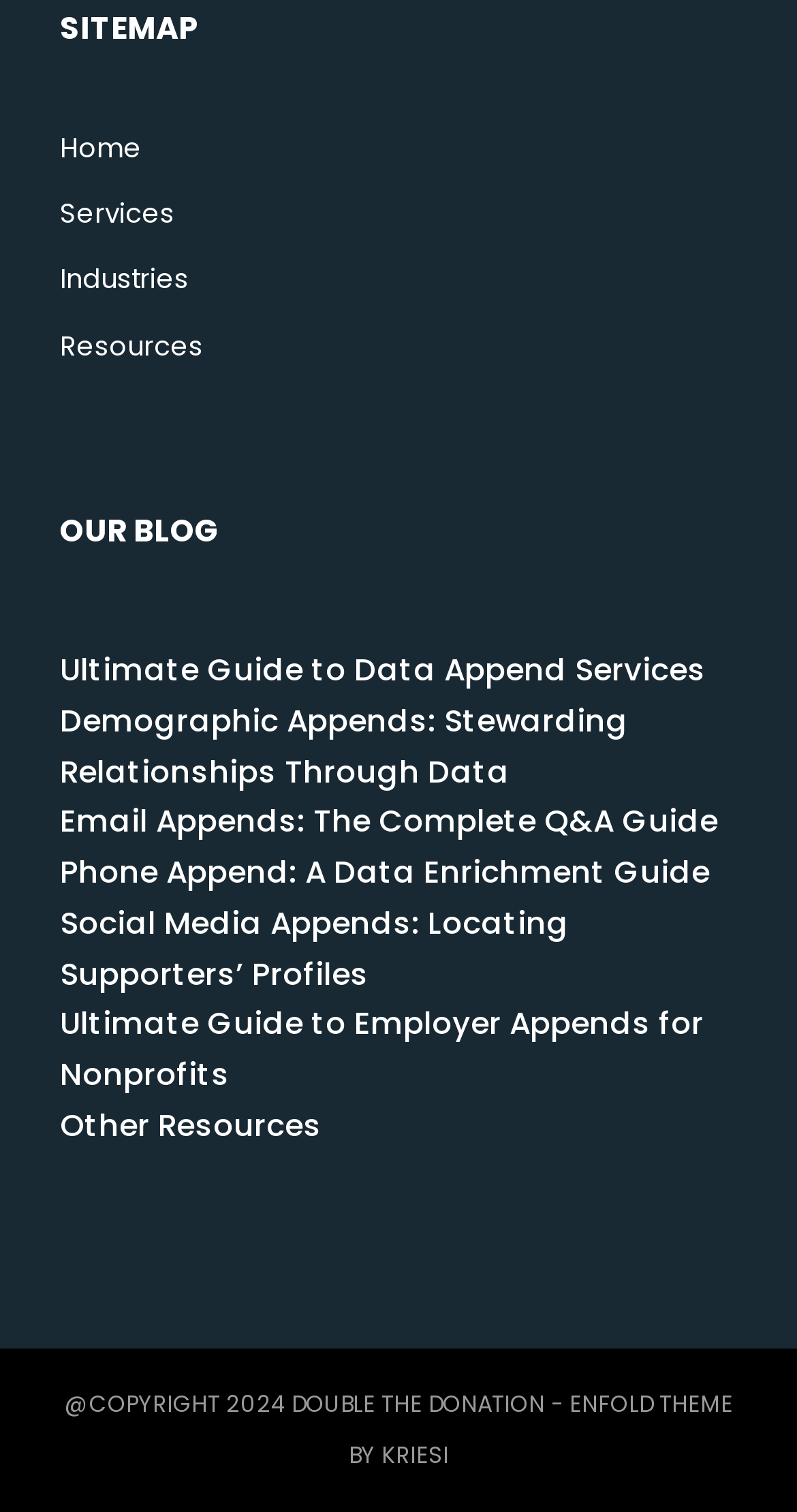What is the first link under the 'SITEMAP' heading?
By examining the image, provide a one-word or phrase answer.

Home